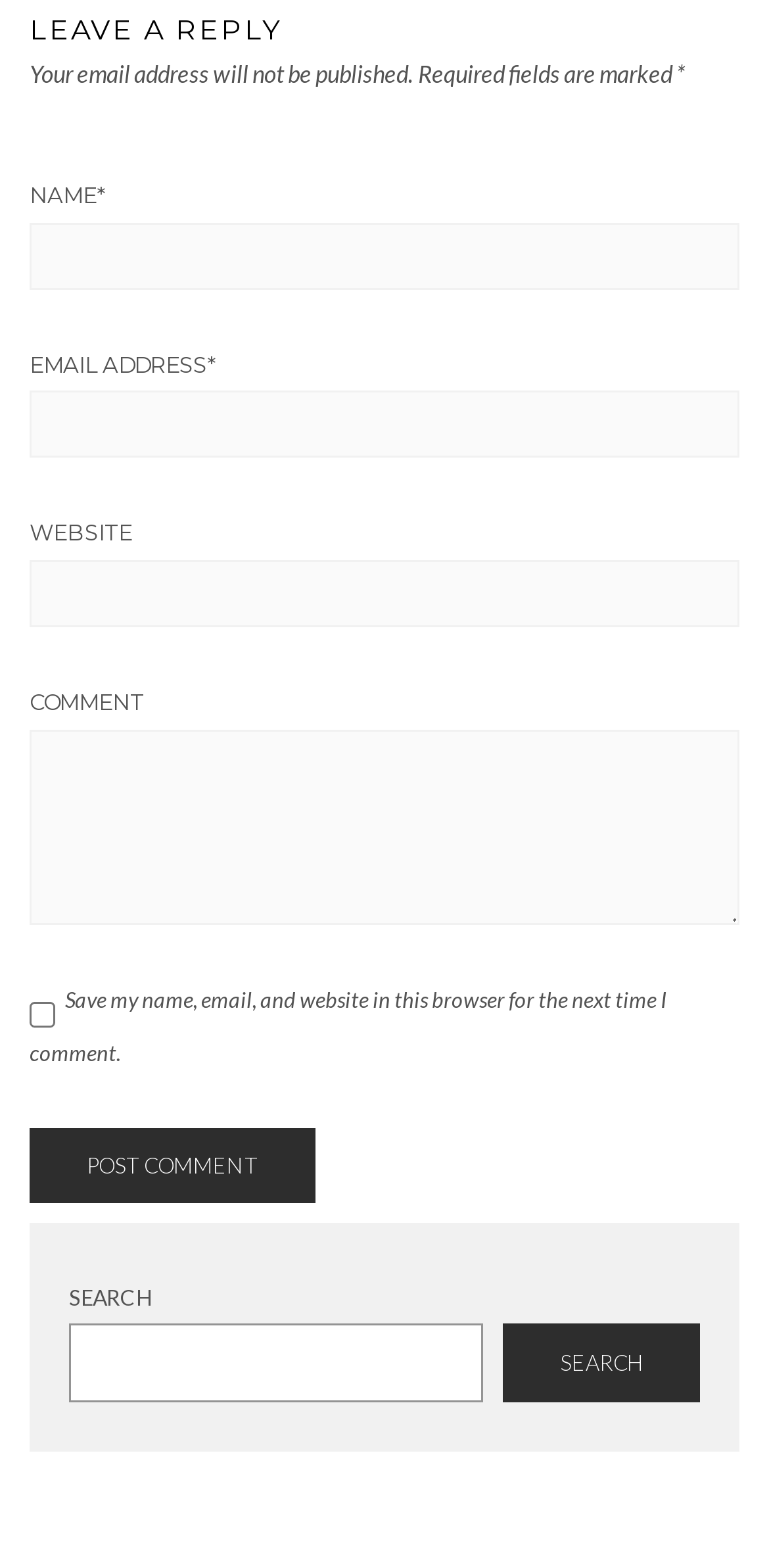Determine the bounding box coordinates of the element that should be clicked to execute the following command: "Enter your name".

[0.038, 0.142, 0.962, 0.184]